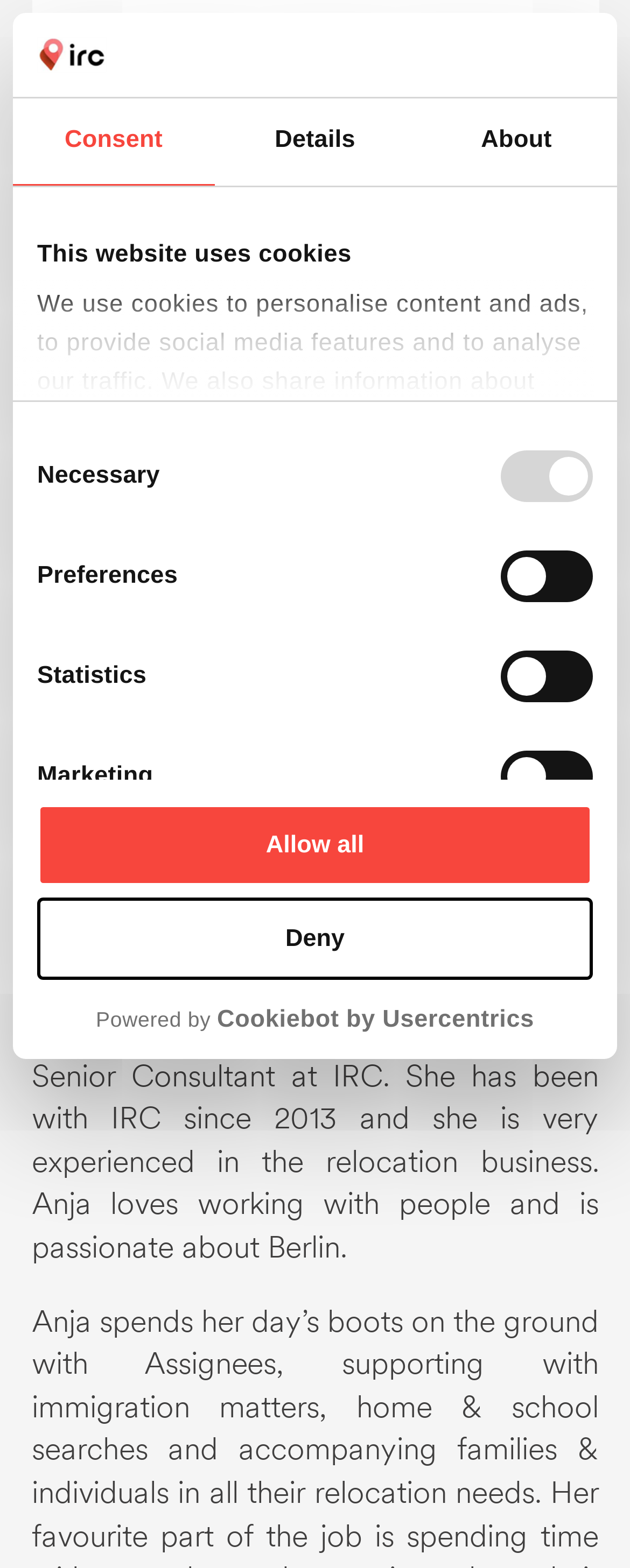What is Anja's job title?
Refer to the image and provide a one-word or short phrase answer.

Account Manager & Senior Consultant